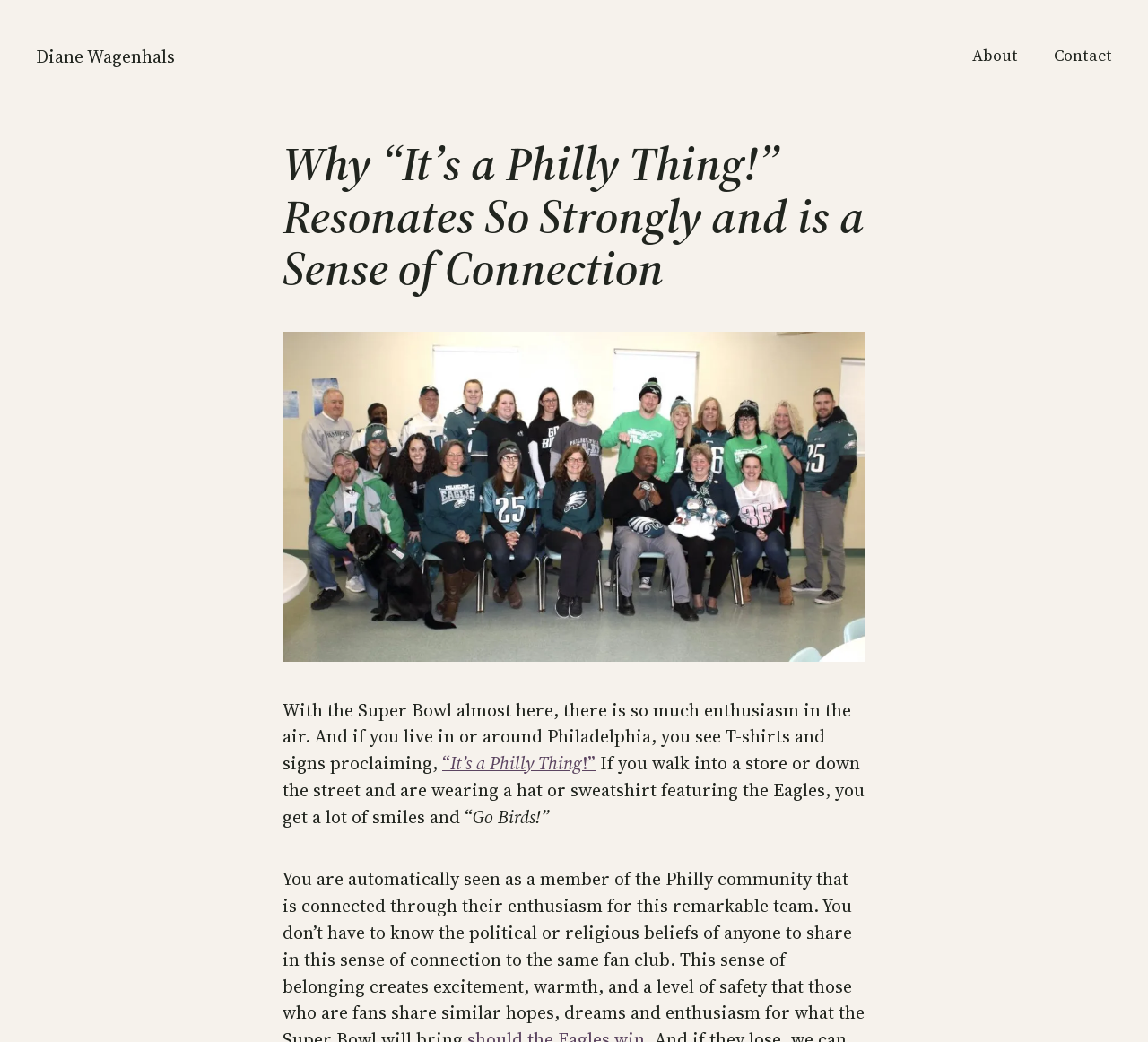Reply to the question with a brief word or phrase: What team is mentioned in the article?

Eagles